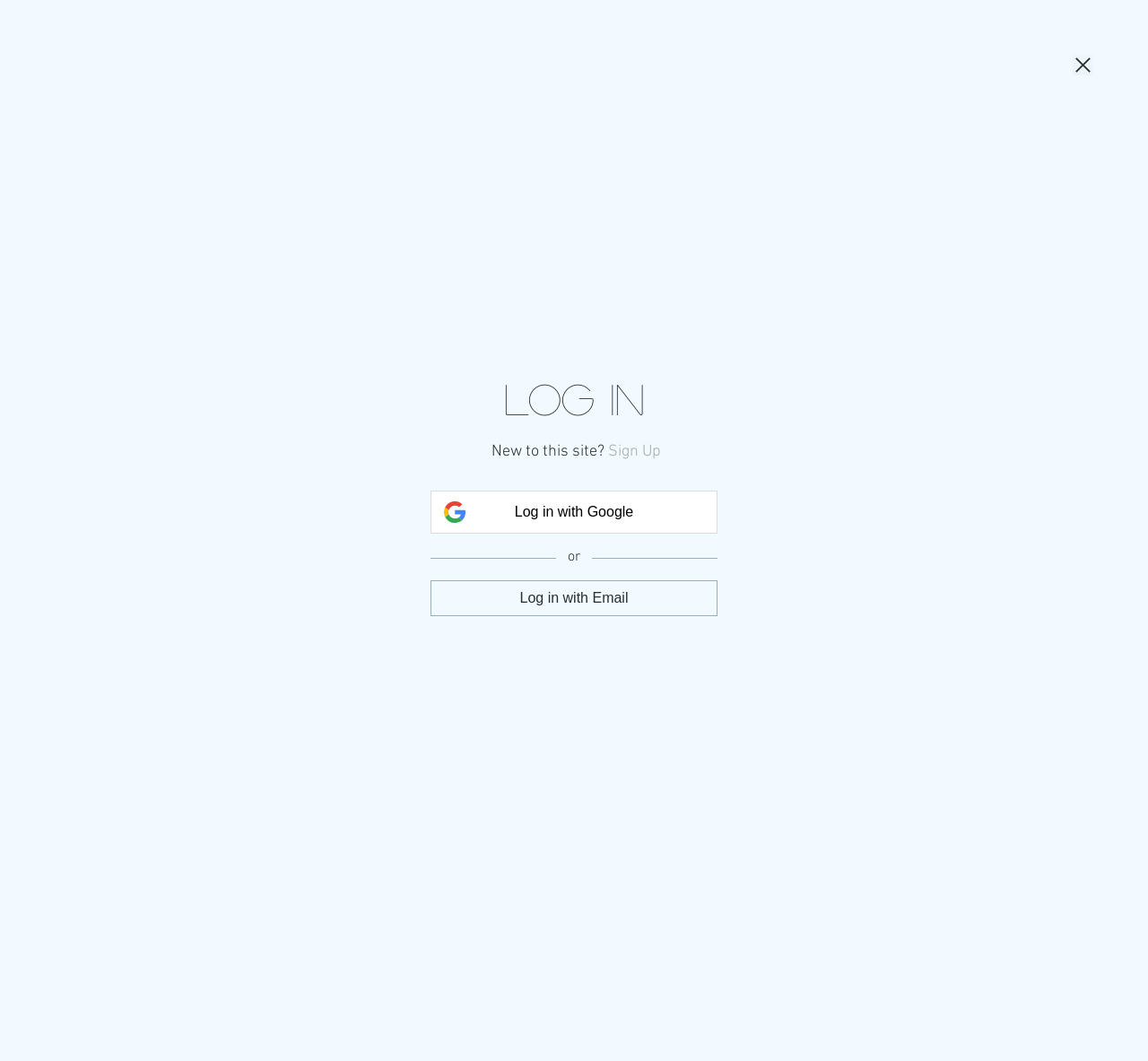What is the purpose of the 'Close' button?
Please answer using one word or phrase, based on the screenshot.

To close a dialog